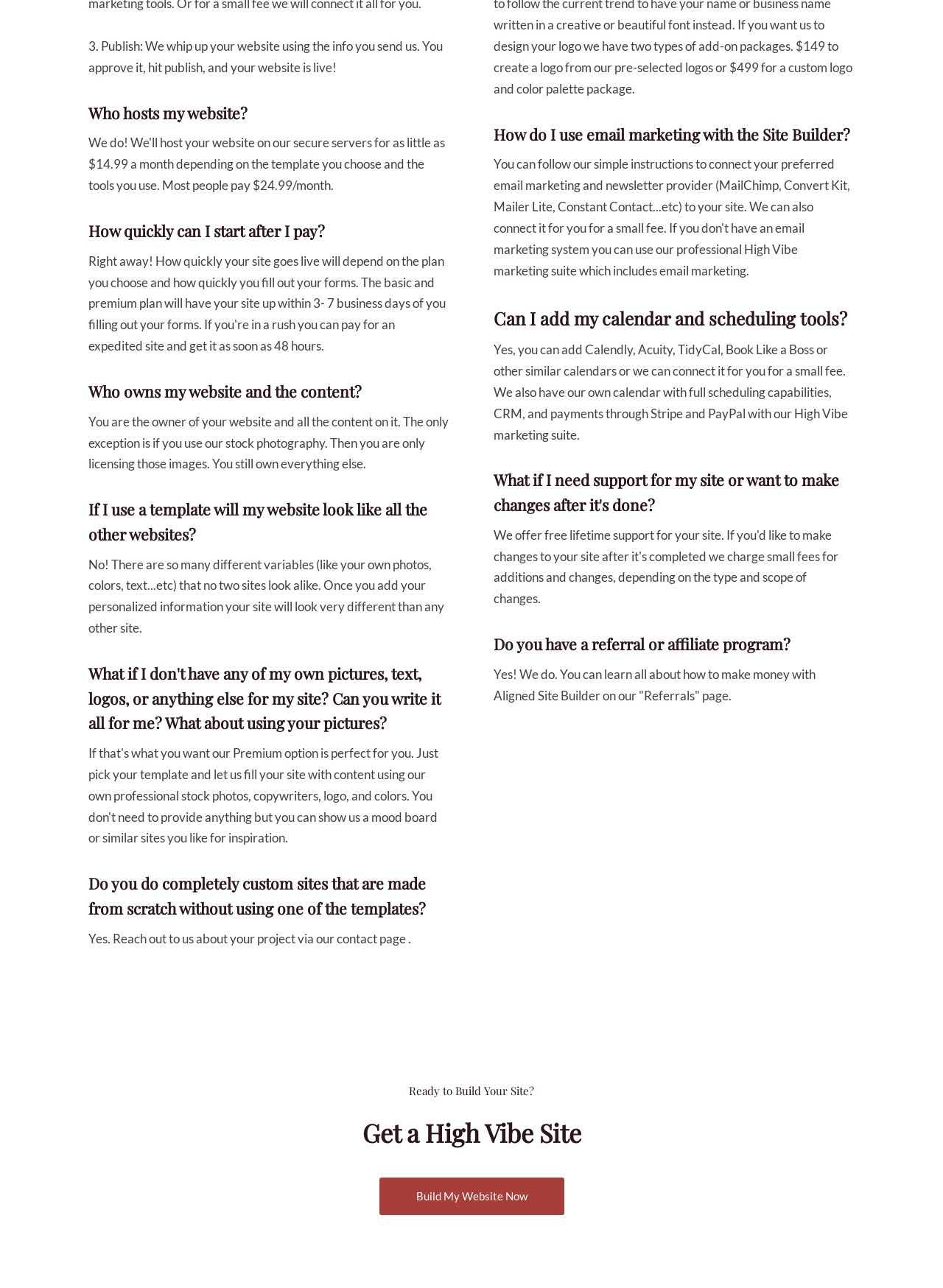Who owns the website and its content?
We need a detailed and meticulous answer to the question.

According to the webpage, 'You are the owner of your website and all the content on it. The only exception is if you use our stock photography. Then you are only licensing those images. You still own everything else.'